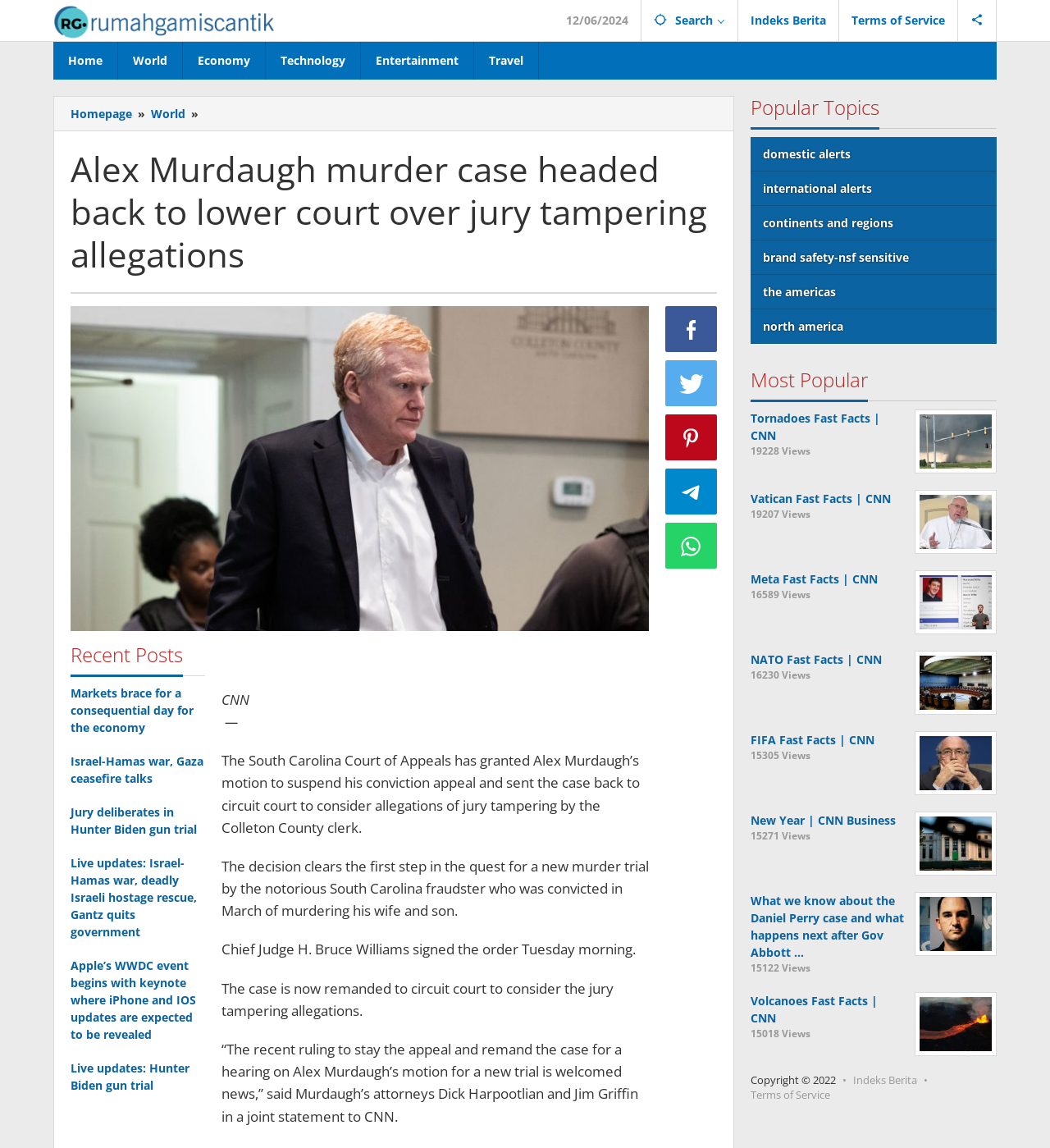Please provide a one-word or phrase answer to the question: 
What is the name of the court that granted Alex Murdaugh's motion?

South Carolina Court of Appeals